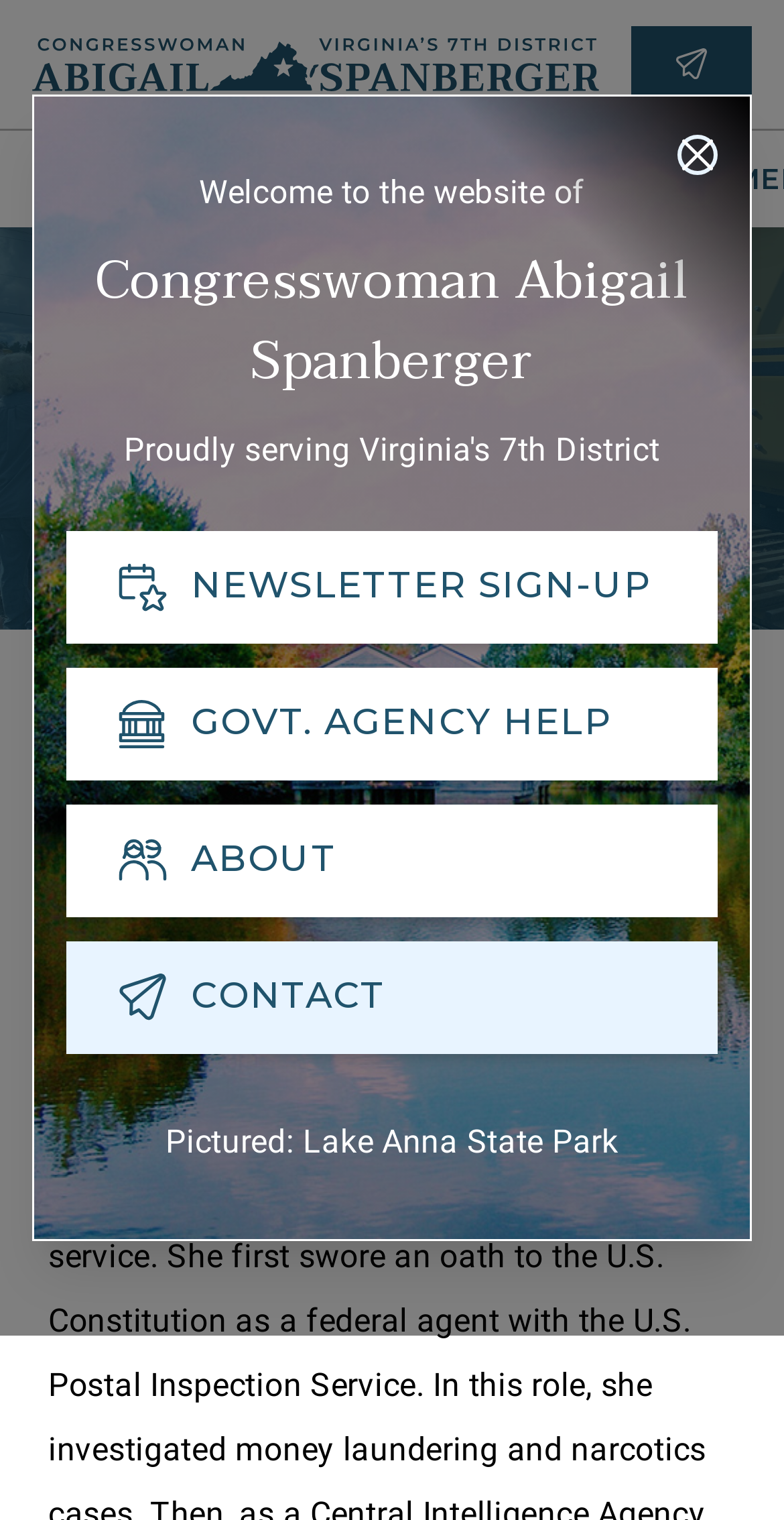Please determine the bounding box coordinates of the element to click in order to execute the following instruction: "Read about GYMNASTICS CANADA". The coordinates should be four float numbers between 0 and 1, specified as [left, top, right, bottom].

None